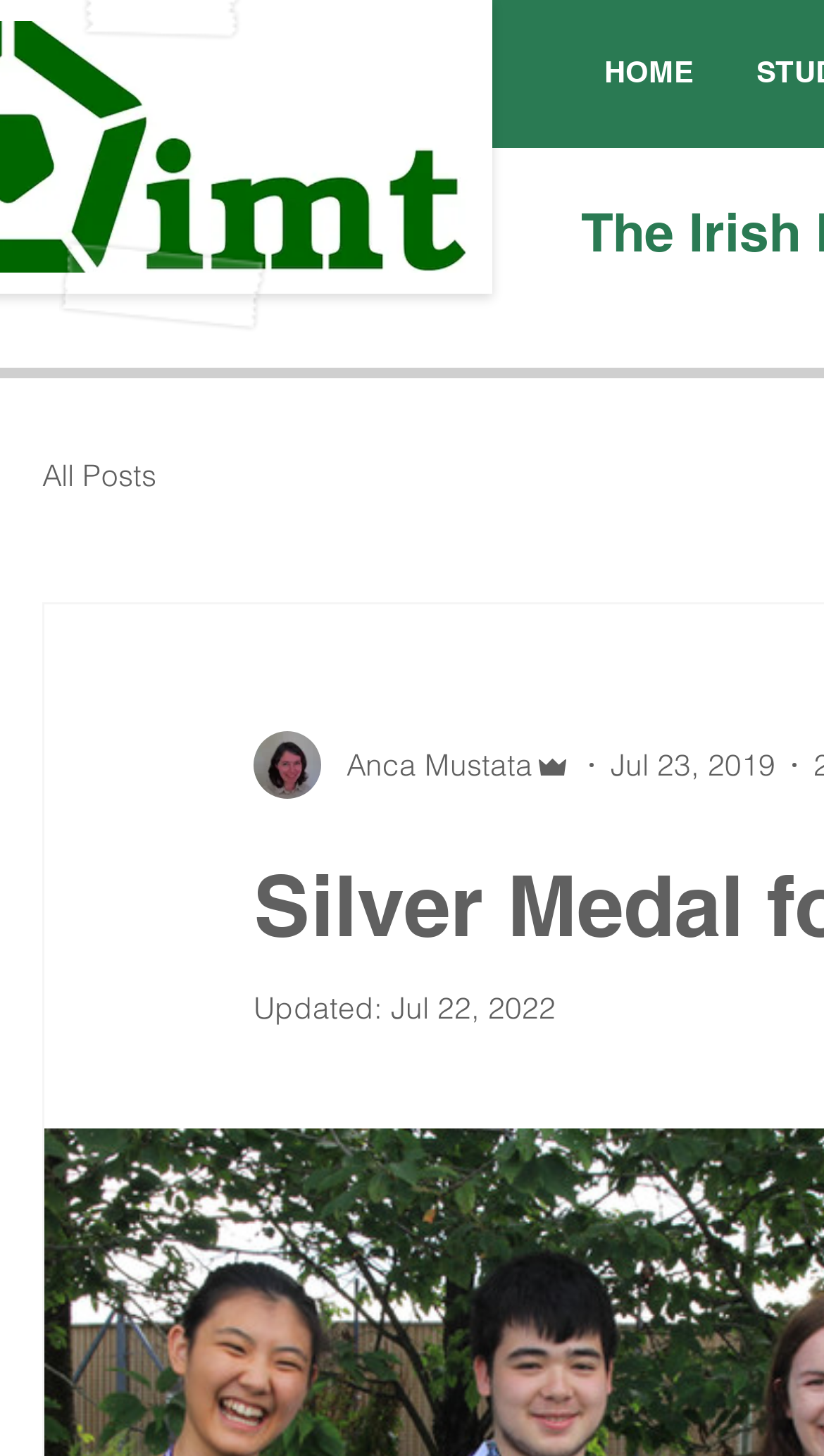Provide a comprehensive description of the webpage.

The webpage appears to be a blog post or news article celebrating Ireland's exceptional result at the 60th International Mathematical Olympiad in the UK. 

At the top of the page, there is a navigation menu with links to "HOME" and "All Posts". The "HOME" link is located near the top-right corner of the page, while the "All Posts" link is positioned slightly below it, closer to the left edge of the page.

Below the navigation menu, there is an image of the writer, situated near the top-left corner of the page. Next to the image, the writer's name, "Anca Mustata", is displayed, followed by the label "Admin" and a small icon. The date "Jul 23, 2019" is positioned to the right of the writer's information.

The main content of the page is not explicitly described in the accessibility tree, but the meta description suggests that it is about Ireland's achievement at the Mathematical Olympiad, including Lucas Bachmann's win of Ireland's 2nd ever Silver medal.

At the bottom of the page, there is a section with the label "Updated:" followed by the date "Jul 22, 2022", indicating when the post was last updated.